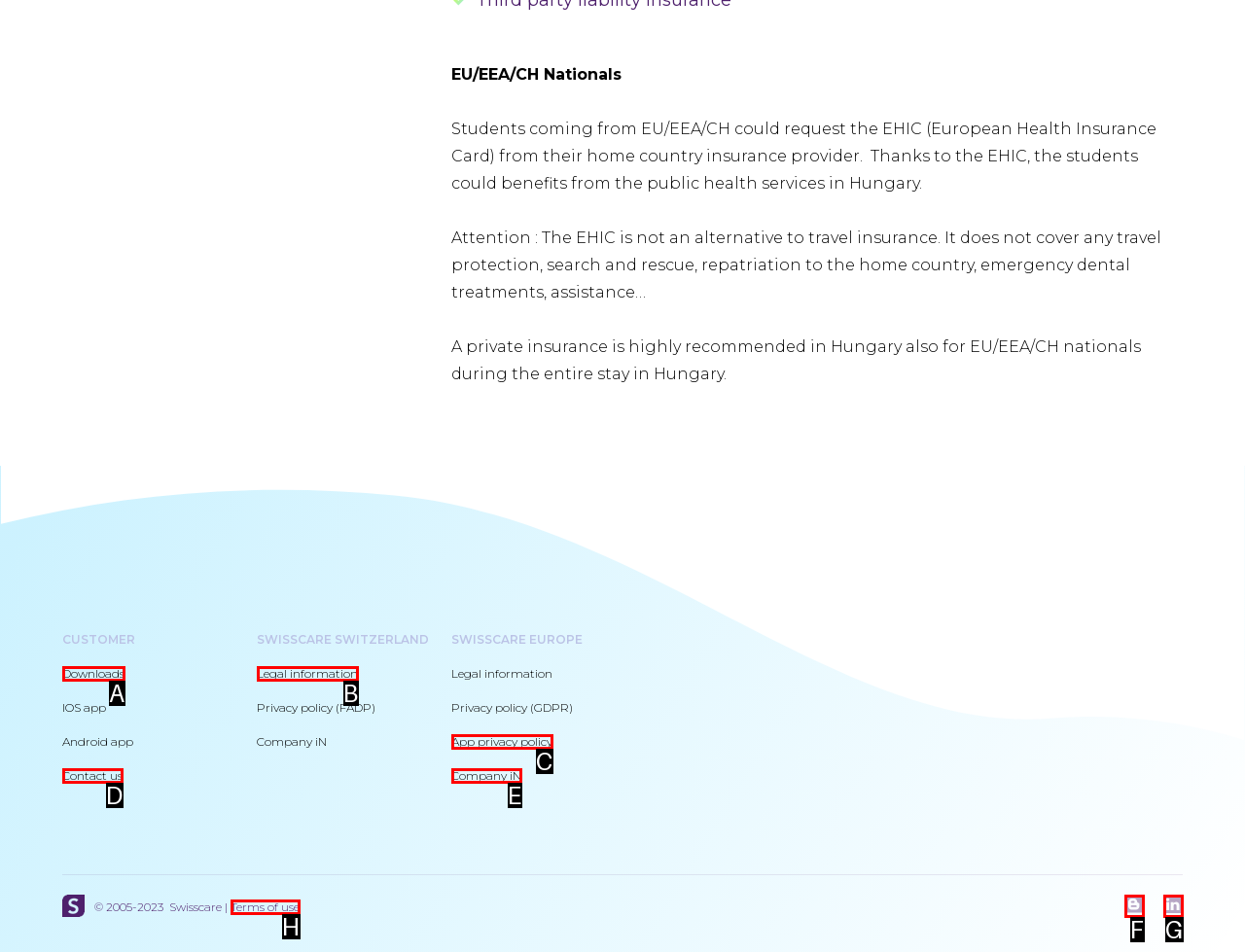Based on the description: Downloads
Select the letter of the corresponding UI element from the choices provided.

A